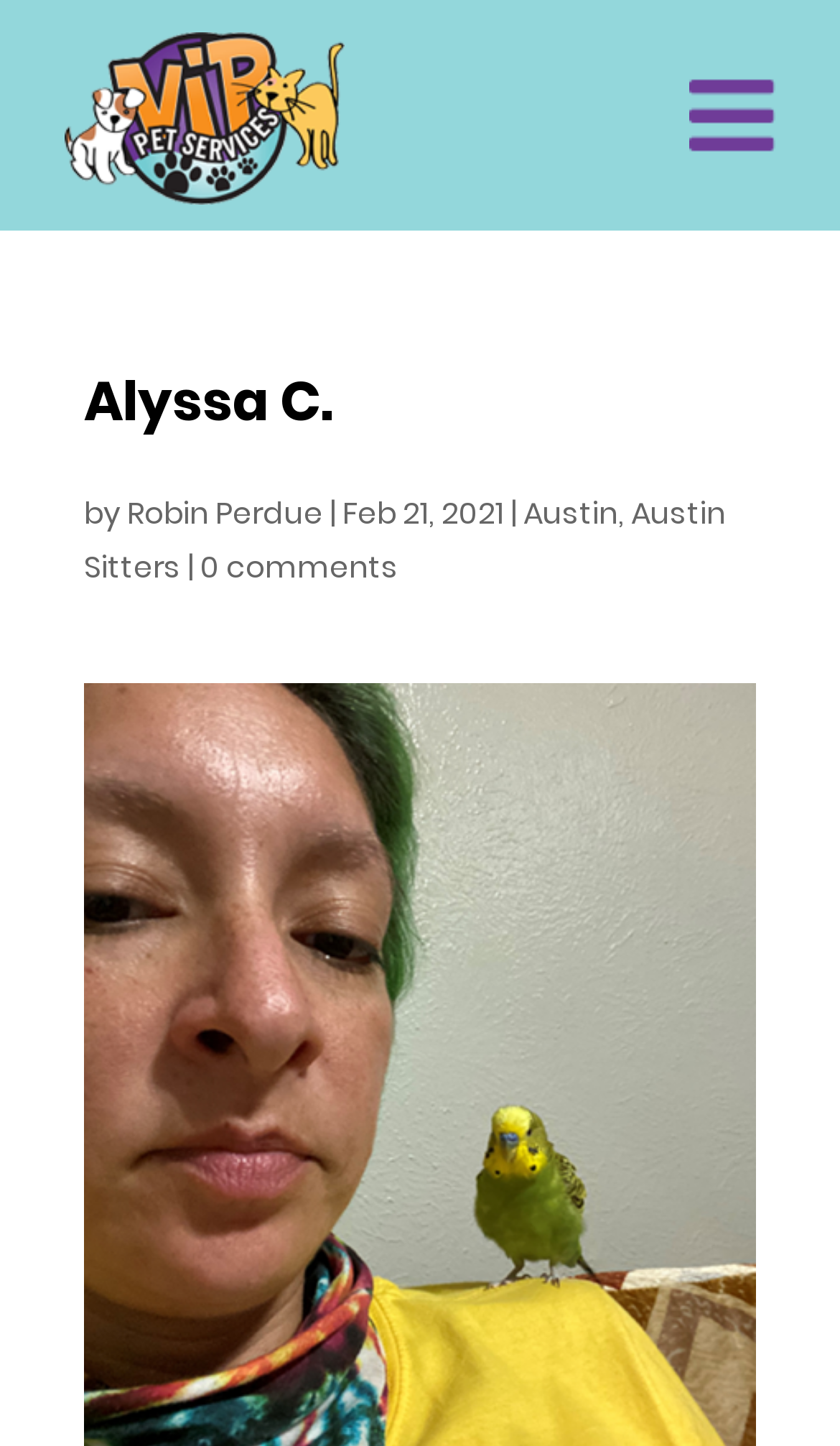What is the date of the post?
Look at the image and provide a detailed response to the question.

I found the answer by looking at the static text element with the text 'Feb 21, 2021' which is located near the text 'by' and other links, indicating that it is the date of the post.